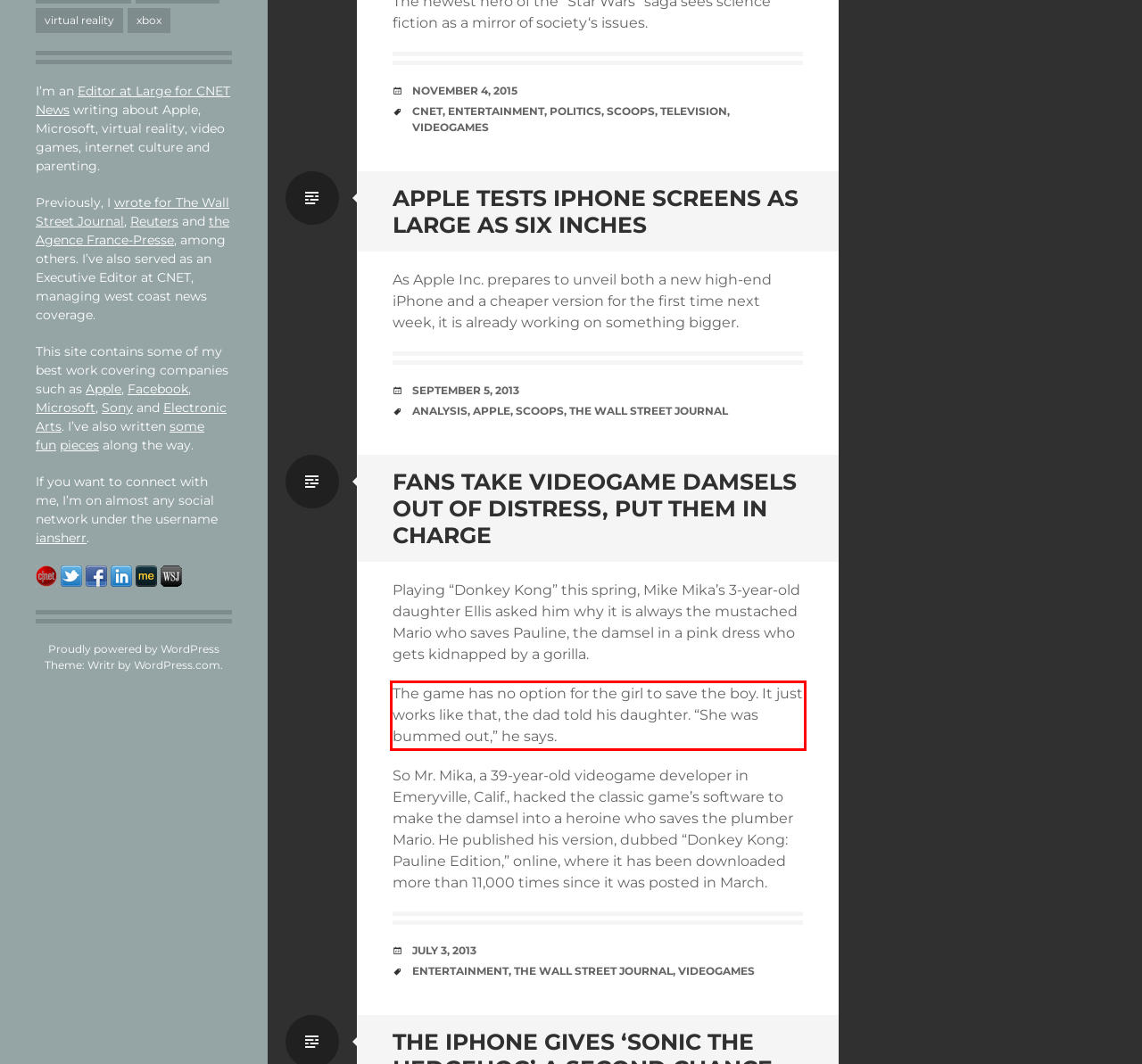Please examine the webpage screenshot containing a red bounding box and use OCR to recognize and output the text inside the red bounding box.

The game has no option for the girl to save the boy. It just works like that, the dad told his daughter. “She was bummed out,” he says.